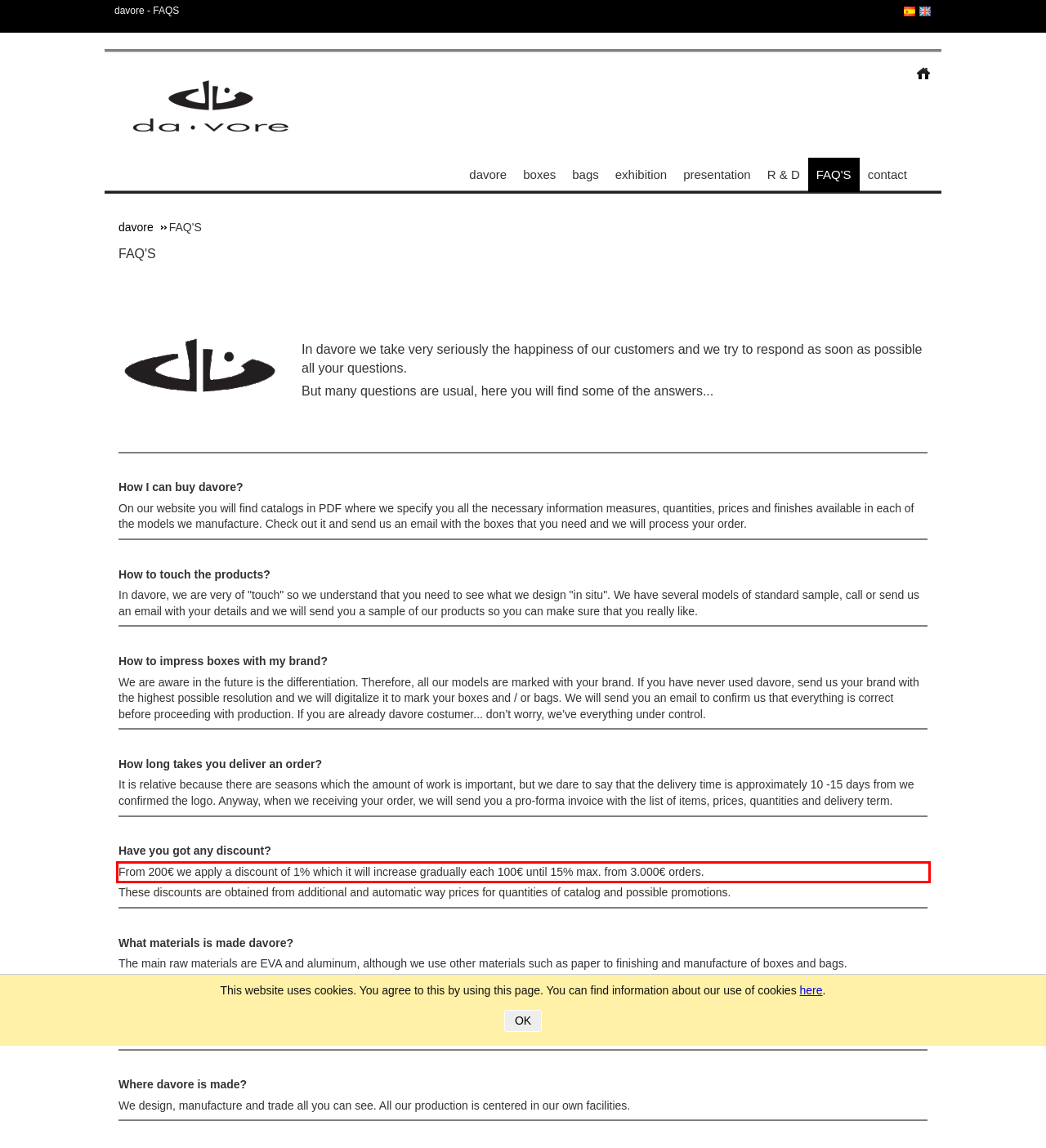By examining the provided screenshot of a webpage, recognize the text within the red bounding box and generate its text content.

From 200€ we apply a discount of 1% which it will increase gradually each 100€ until 15% max. from 3.000€ orders.